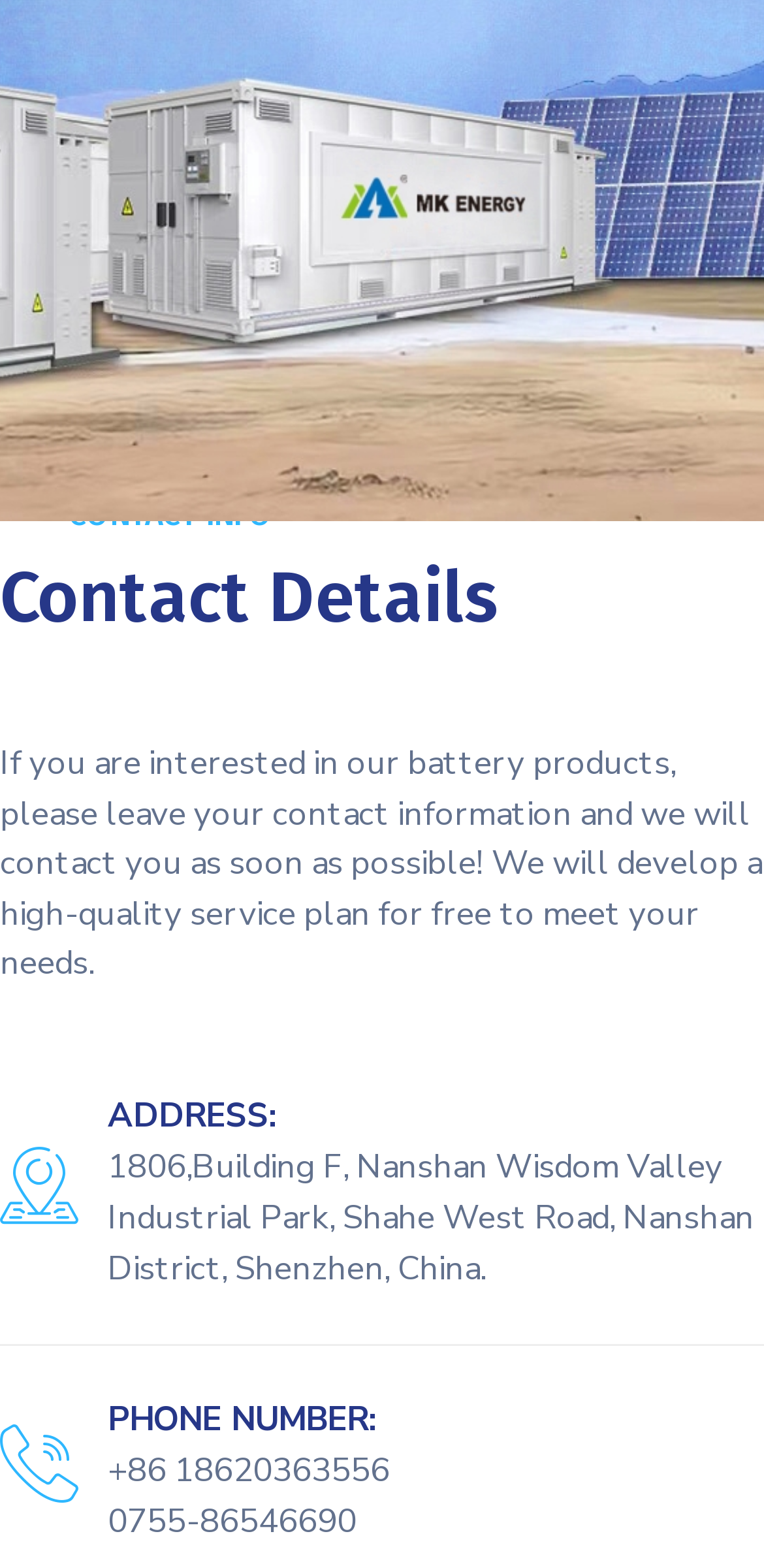Create a detailed summary of the webpage's content and design.

The webpage is about contact information for MK Energy's battery products. At the top, there is a prominent heading "CONTACT INFO" followed by a slightly smaller heading "Contact Details". Below these headings, there is a paragraph of text that explains the purpose of the page, which is to provide a way for interested customers to leave their contact information and receive a free high-quality service plan.

Further down the page, there are three sections of contact information. The first section is labeled "ADDRESS:" and provides the company's physical address in Shenzhen, China. This section is located near the top-left of the page.

To the right of the address section, there is a section labeled "PHONE NUMBER:" which lists two phone numbers: +86 18620363556 and 0755-86546690. These phone numbers are presented as clickable links.